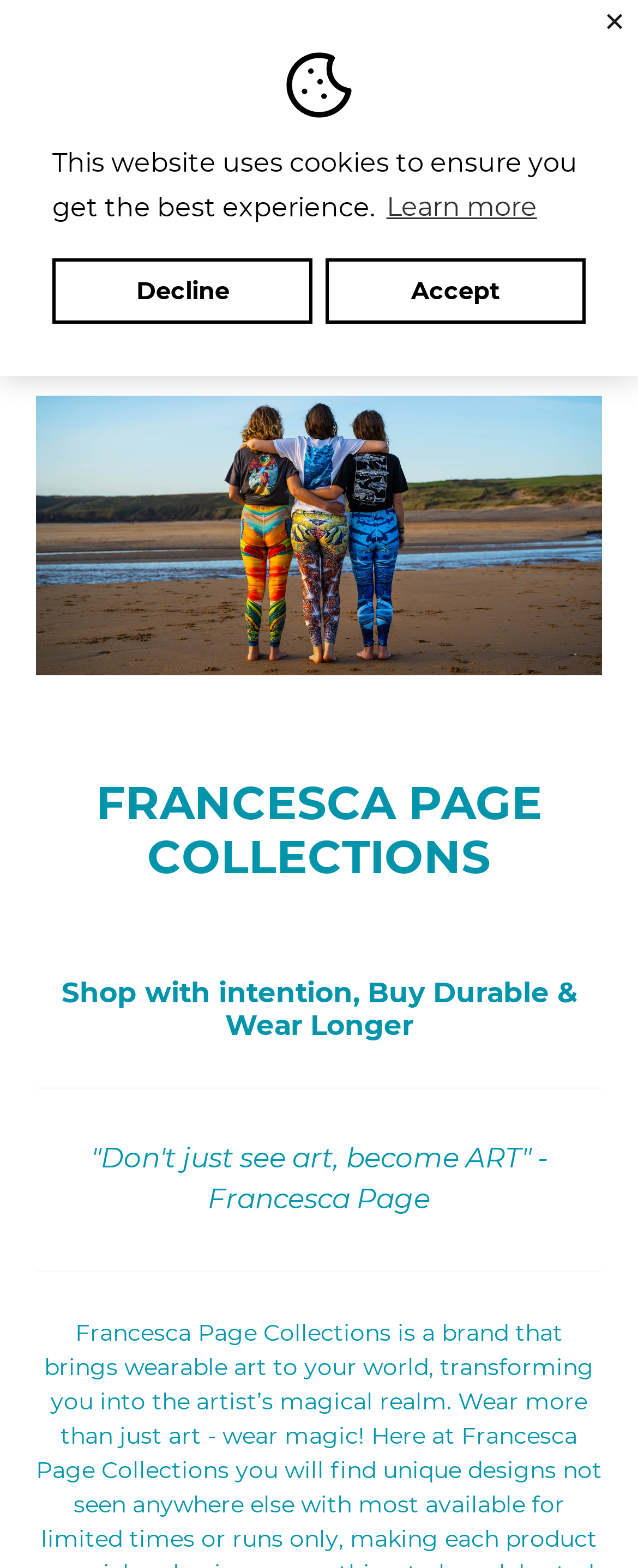Please identify the bounding box coordinates of the clickable element to fulfill the following instruction: "Visit Francesca Page Collections". The coordinates should be four float numbers between 0 and 1, i.e., [left, top, right, bottom].

[0.056, 0.069, 0.536, 0.128]